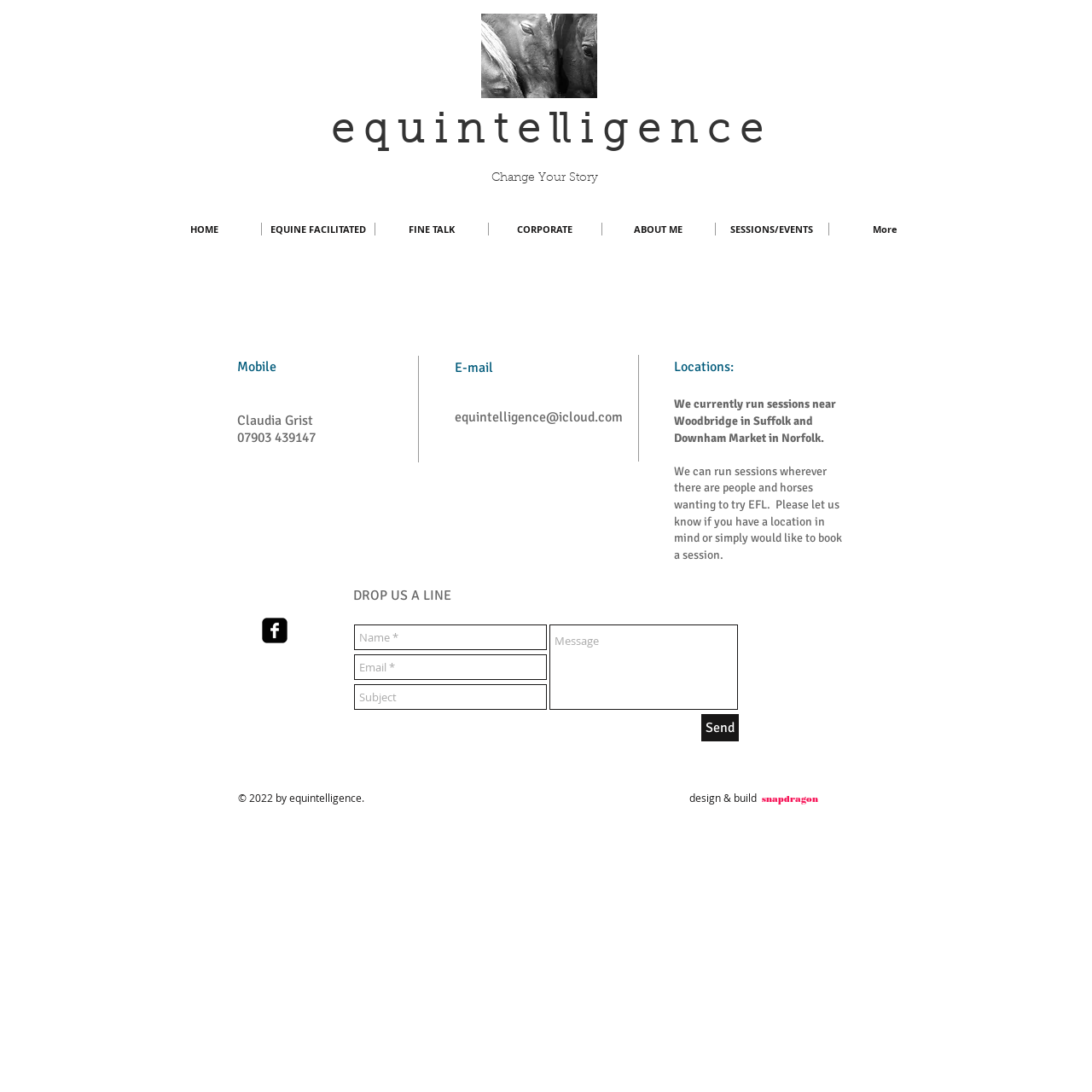What is the email address to contact?
Refer to the image and provide a one-word or short phrase answer.

equintelligence@icloud.com